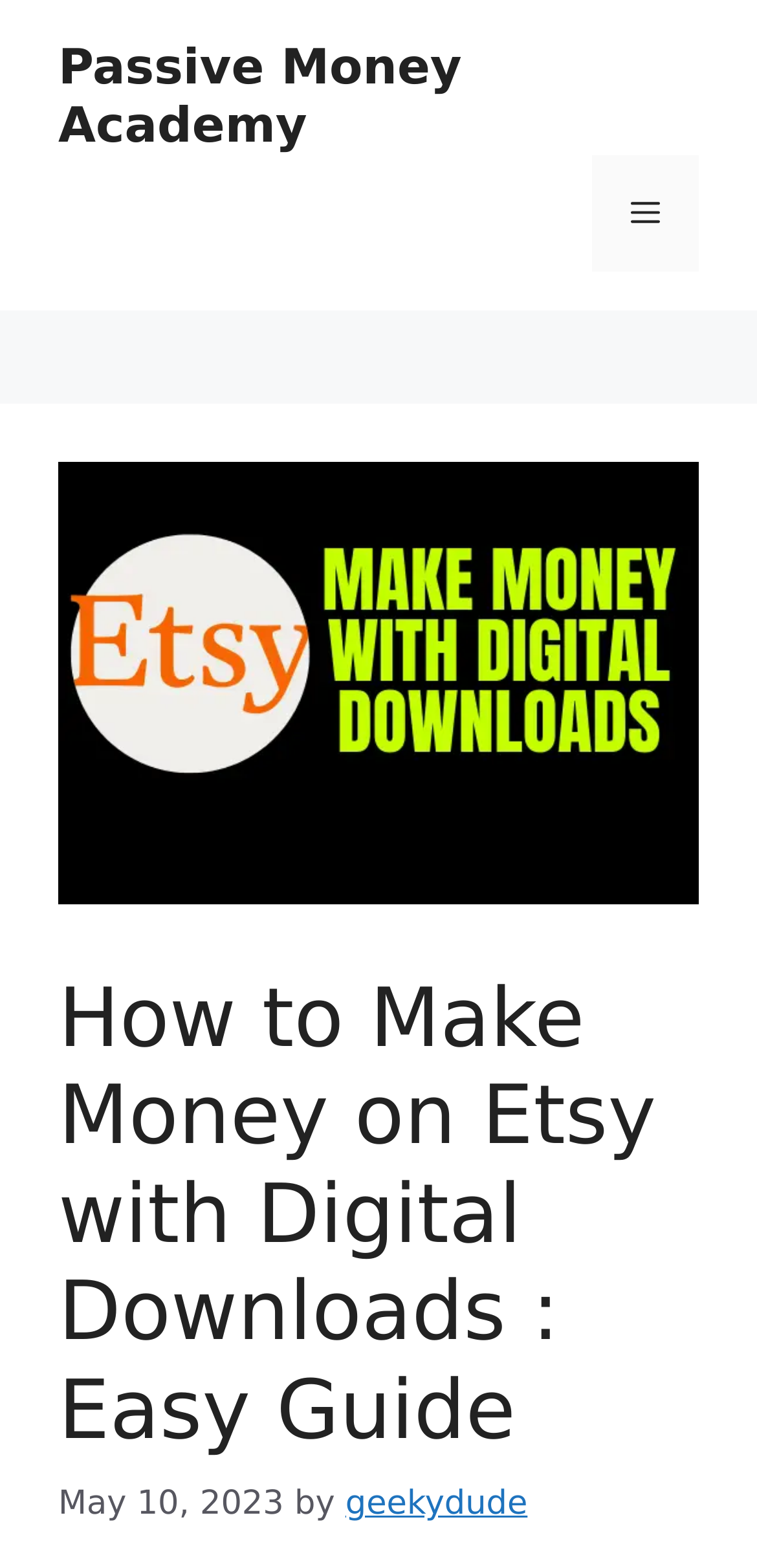Please identify and generate the text content of the webpage's main heading.

How to Make Money on Etsy with Digital Downloads : Easy Guide